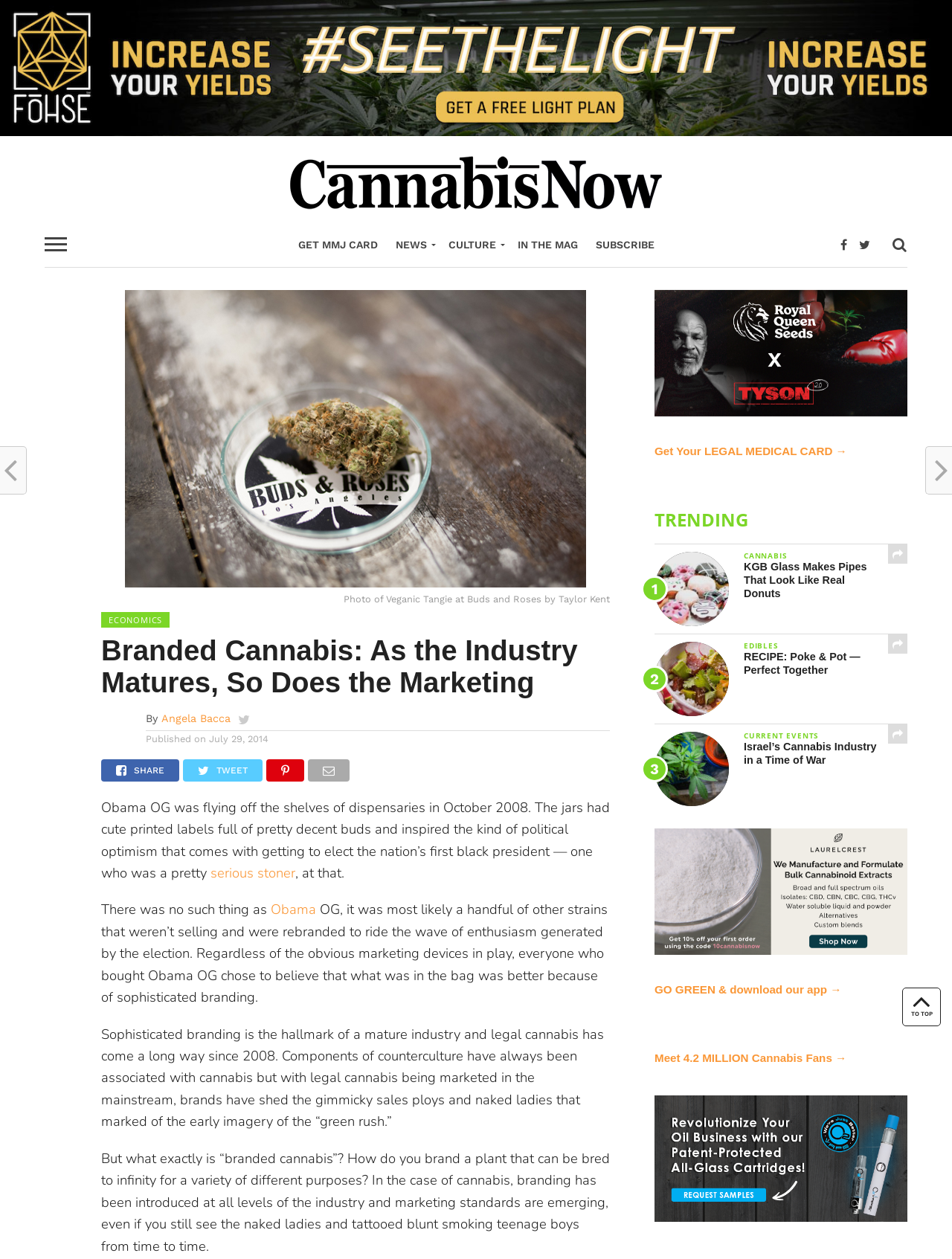Mark the bounding box of the element that matches the following description: "Culture".

[0.461, 0.177, 0.534, 0.214]